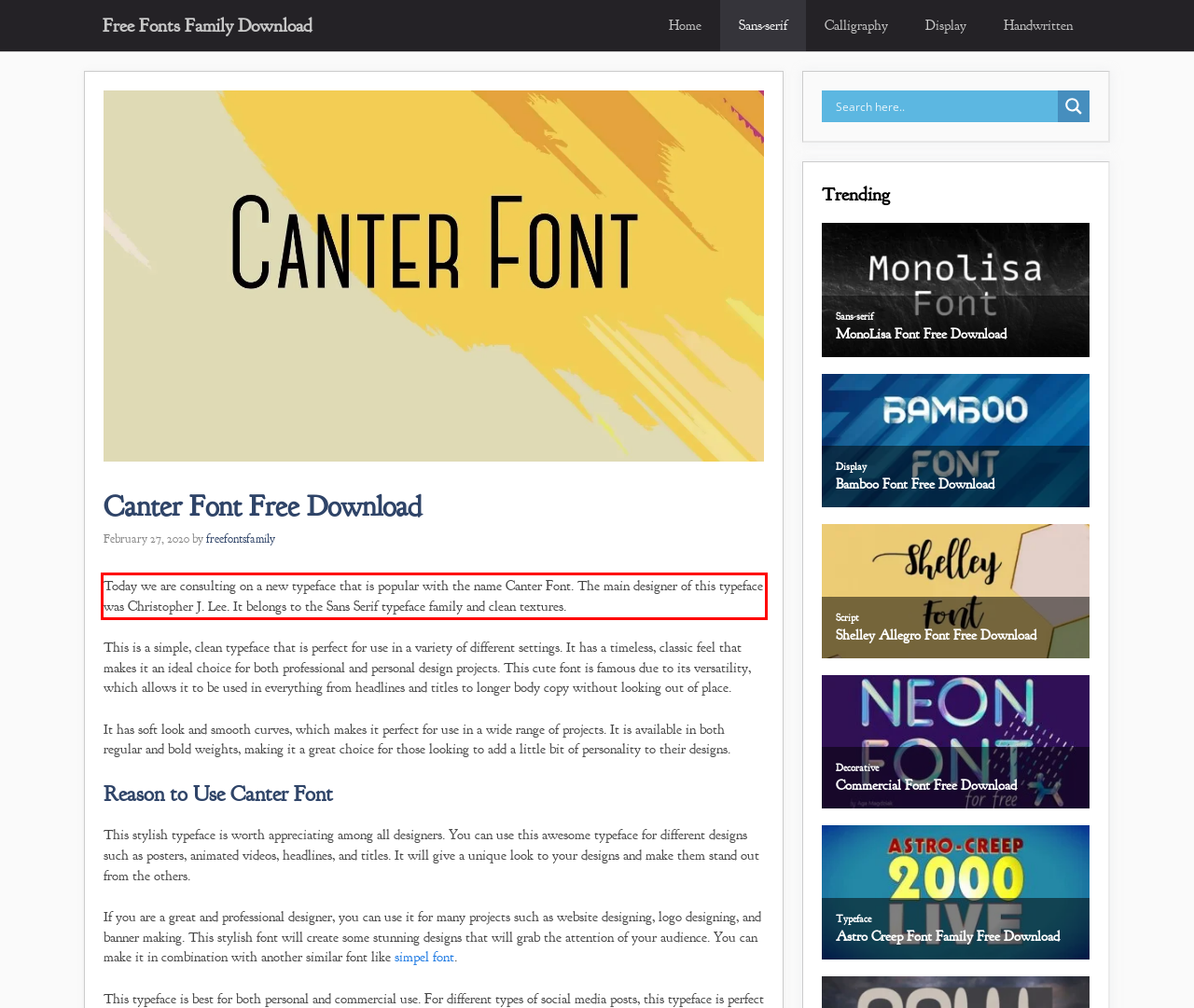Please look at the screenshot provided and find the red bounding box. Extract the text content contained within this bounding box.

Today we are consulting on a new typeface that is popular with the name Canter Font. The main designer of this typeface was Christopher J. Lee. It belongs to the Sans Serif typeface family and clean textures.